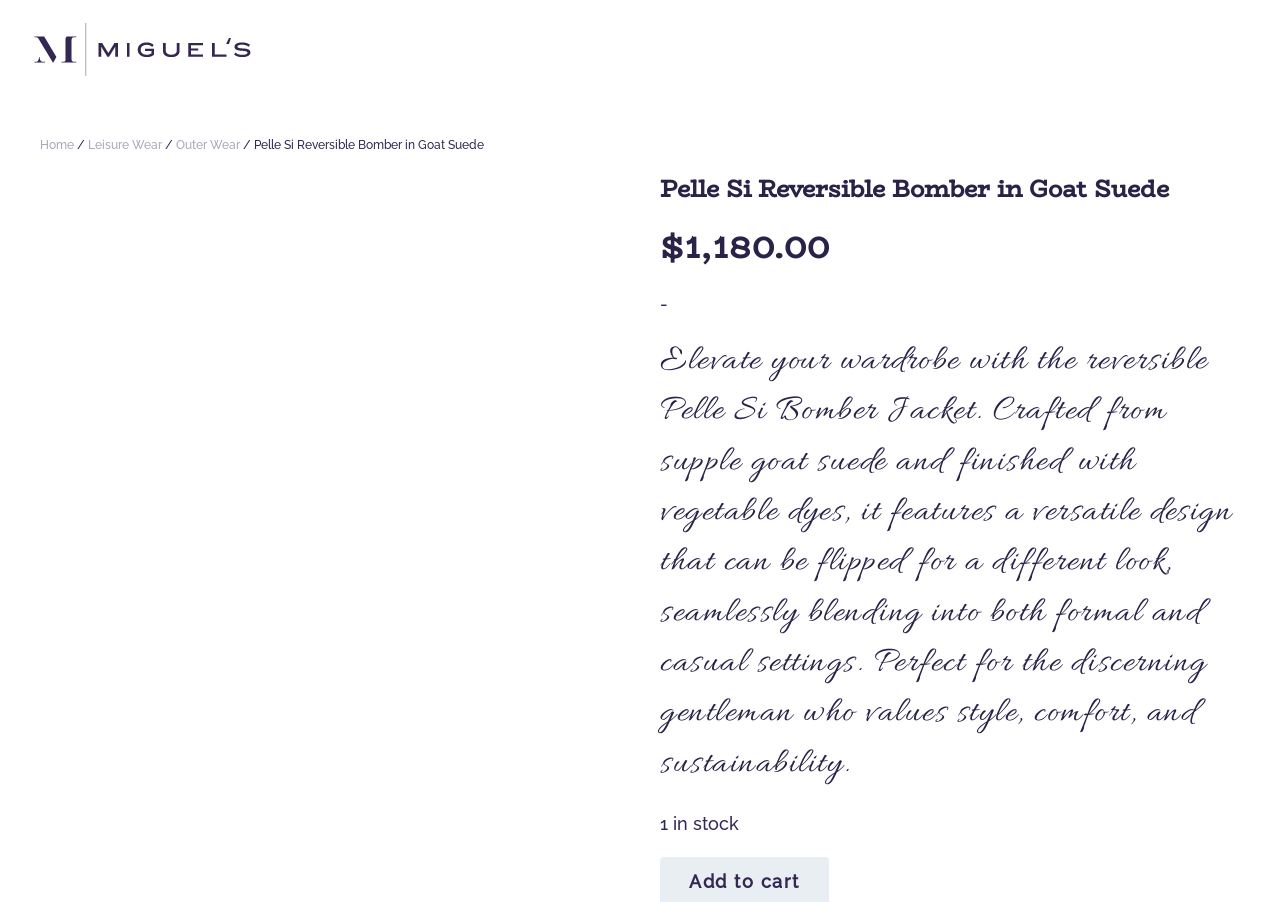Use the information in the screenshot to answer the question comprehensively: What is the stock status of the Pelle Si Reversible Bomber?

The stock status of the Pelle Si Reversible Bomber can be found at the bottom of the product description section, where it is listed as '1 in stock'.